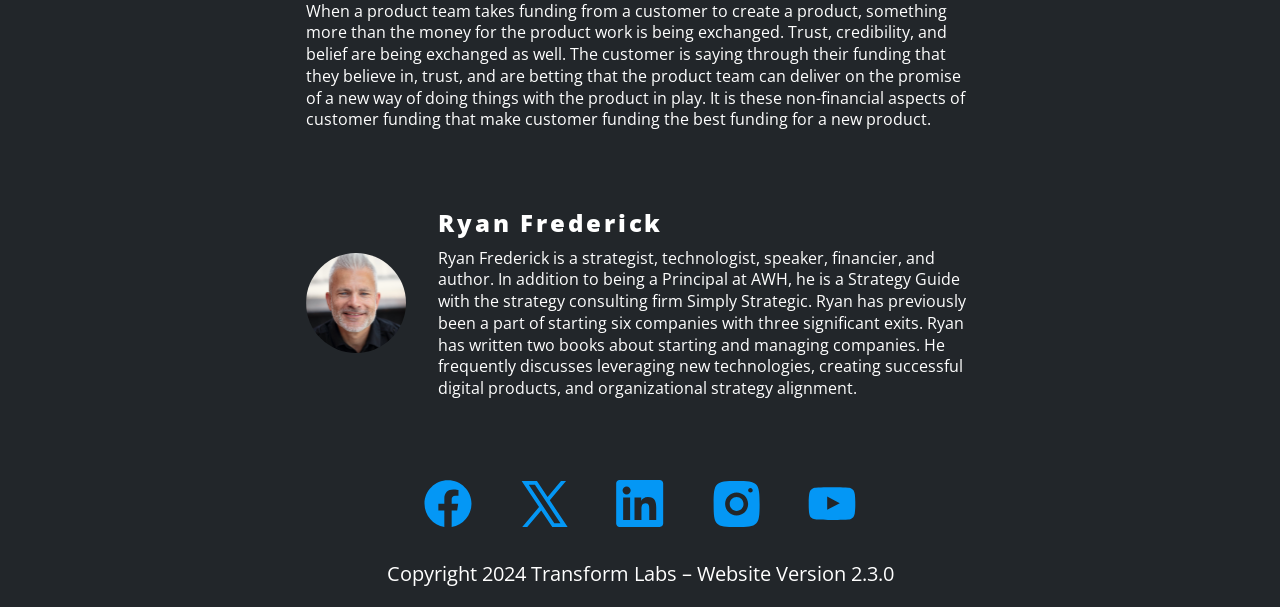What is Ryan Frederick's profession?
Please analyze the image and answer the question with as much detail as possible.

Based on the StaticText element, it is mentioned that Ryan Frederick is a strategist, technologist, speaker, financier, and author. Therefore, one of his professions is a strategist.